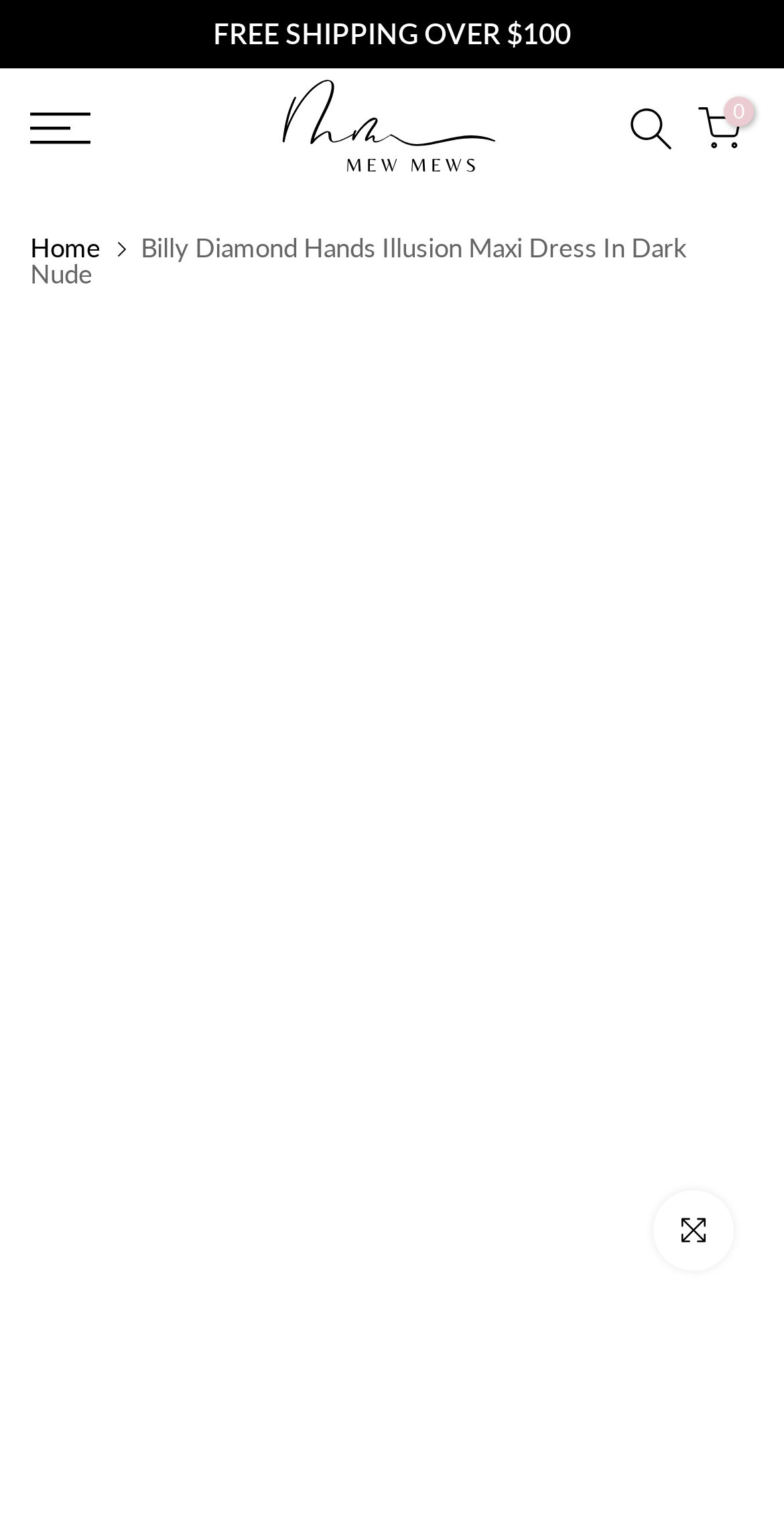Offer a meticulous description of the webpage's structure and content.

This webpage appears to be a product page for a fashion item, specifically a Billy Diamond Hands Illusion Maxi Dress In Dark Nude. At the top of the page, there is a large image of the product, taking up most of the width. Below the image, there is a link labeled "Announcement" and a static text element displaying the message "FREE SHIPPING OVER $100". 

To the left of the product image, there is a navigation menu with links to other pages, including "Home". The menu also features a small icon. On the right side of the page, there are several links, including one to the website's main page, labeled "Mew Mews Fashion", accompanied by a small logo image. 

Further down the page, there is a product title, "Billy Diamond Hands Illusion Maxi Dress In Dark Nude", and a button to enlarge the product image. The page also features a rating system, indicated by a link labeled "0".